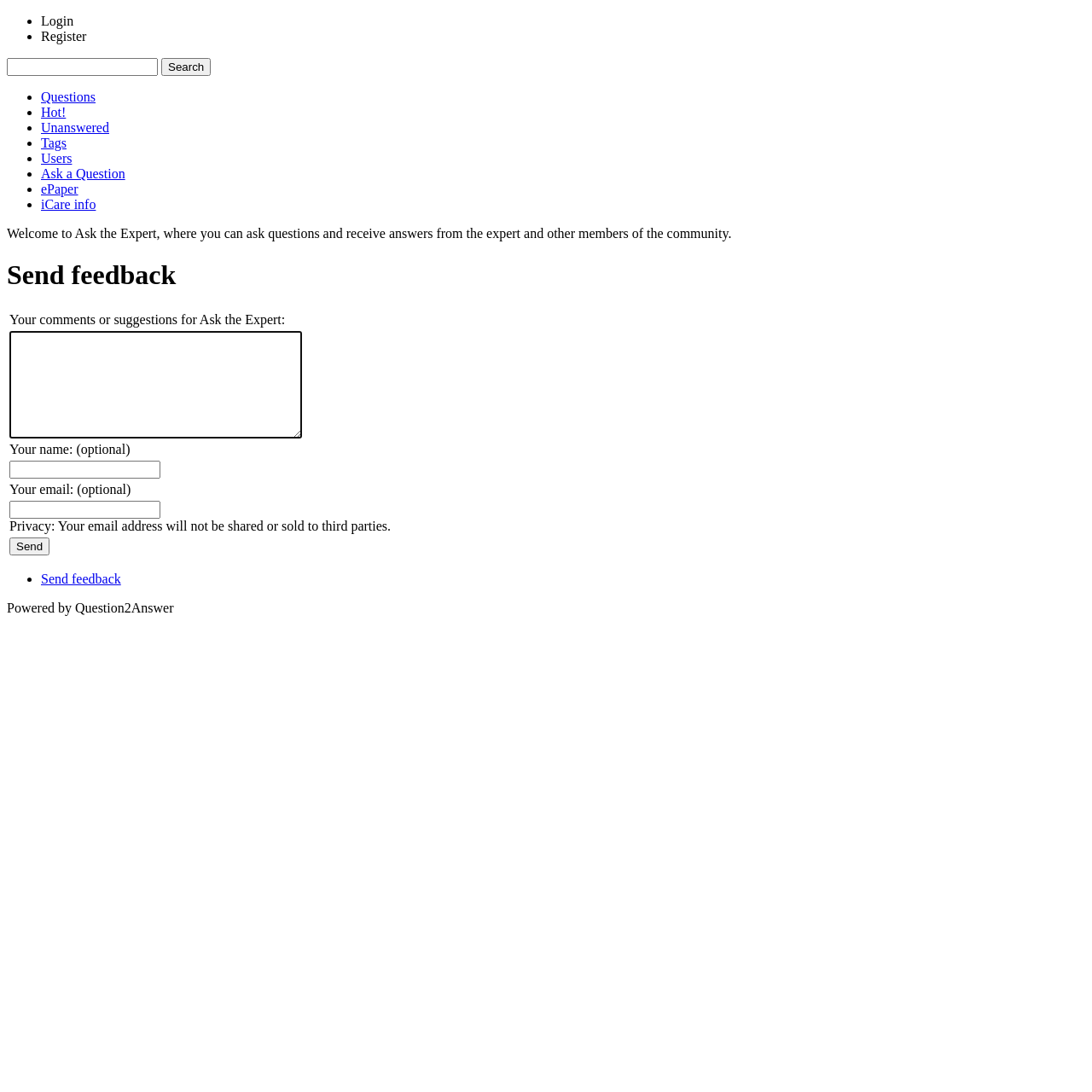Locate the bounding box coordinates of the clickable region to complete the following instruction: "ask a question."

[0.038, 0.152, 0.115, 0.166]